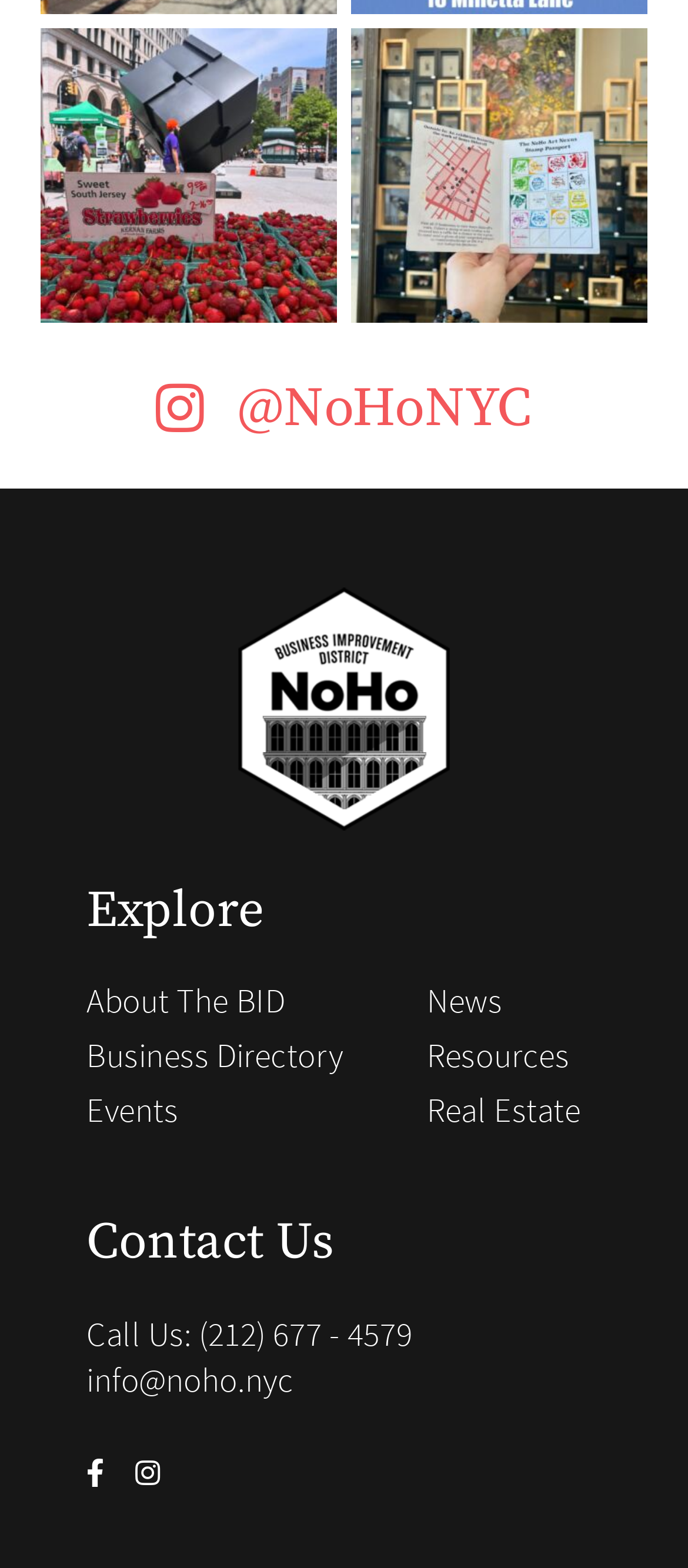Point out the bounding box coordinates of the section to click in order to follow this instruction: "Click on the link to explore NoHo".

[0.347, 0.375, 0.653, 0.537]